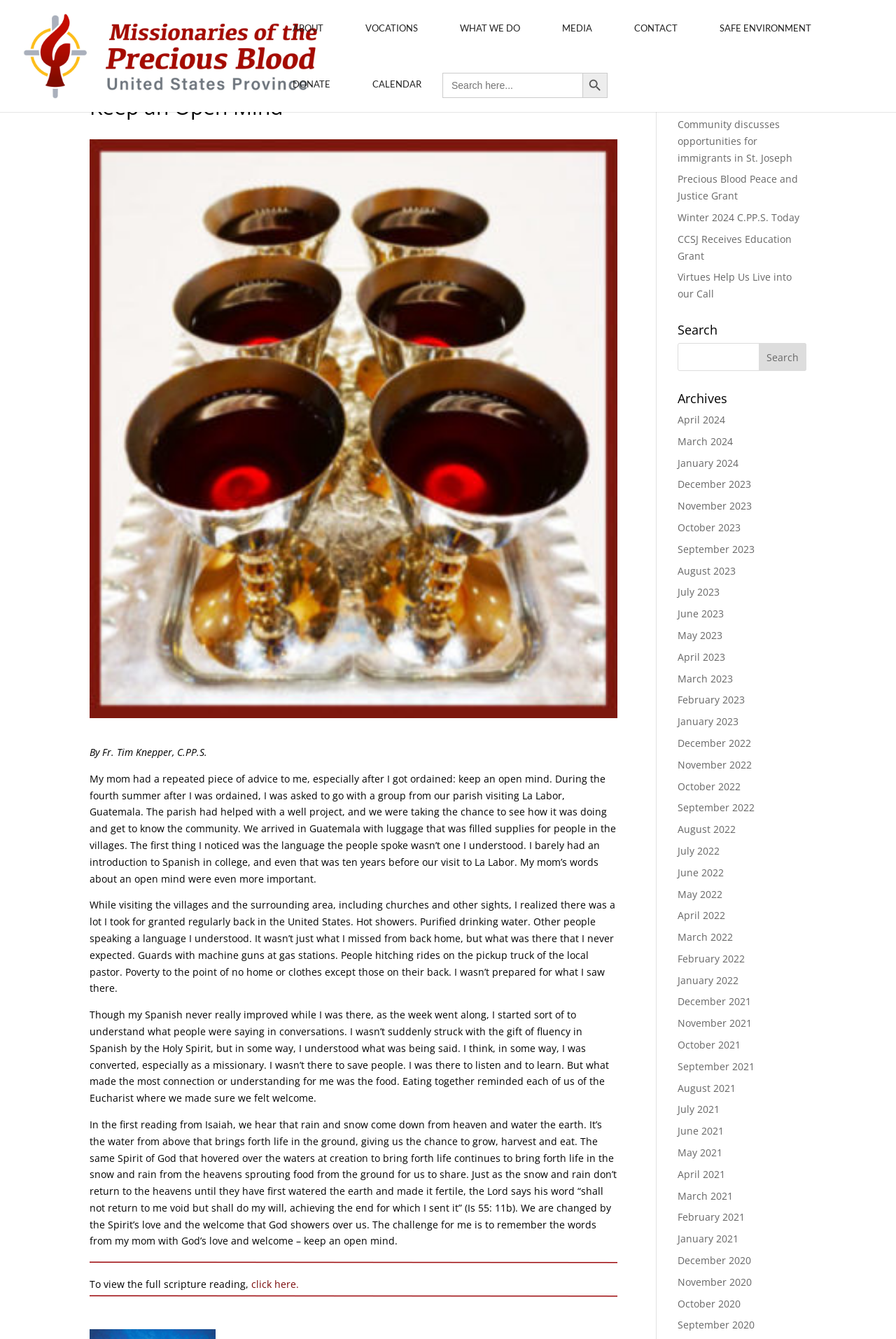How many recent posts are listed?
Please give a detailed and elaborate explanation in response to the question.

The recent posts section is located below the main article section, and it lists 6 recent posts with their titles and links. This can be counted by looking at the number of links in the section.